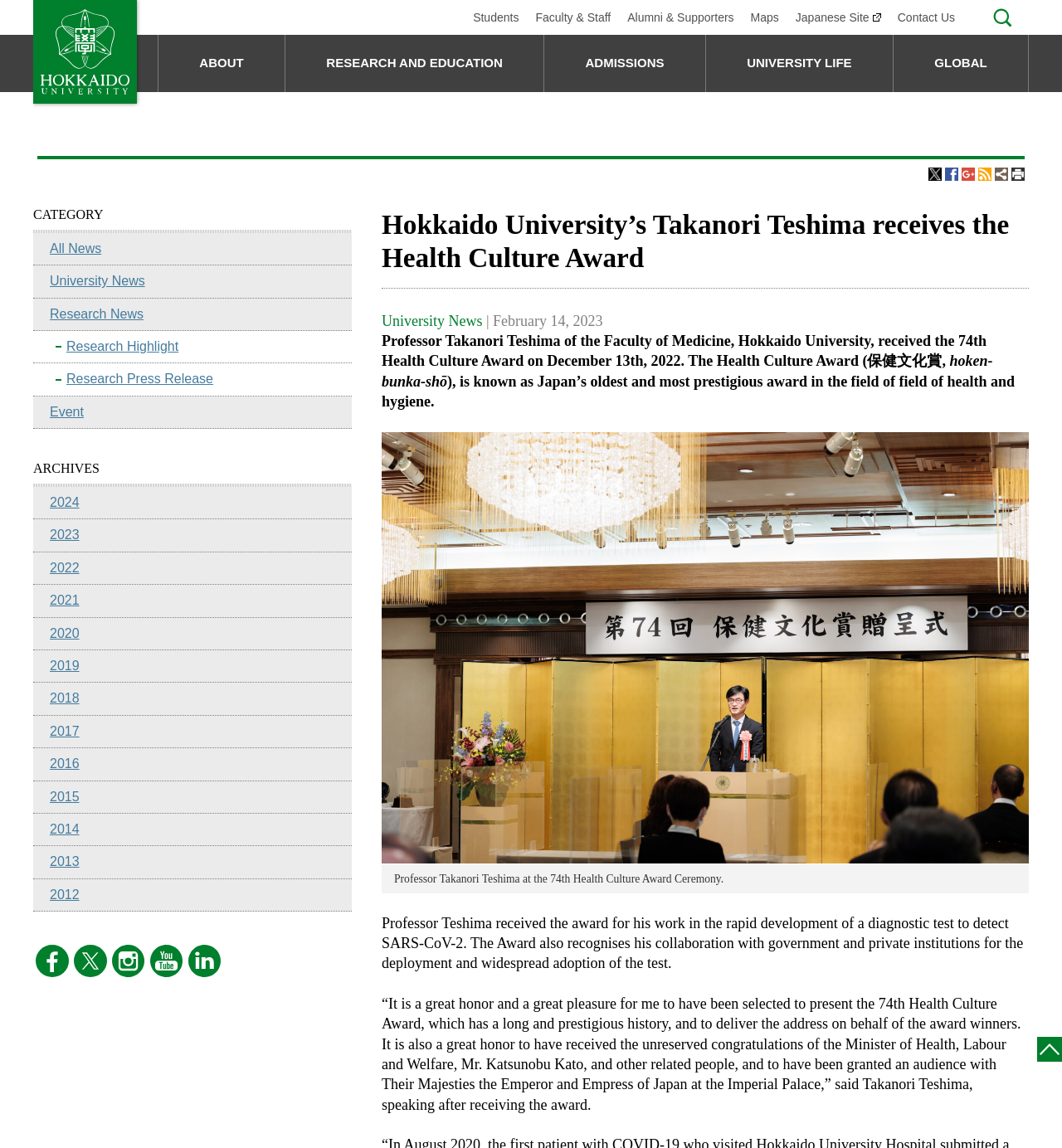Identify the bounding box coordinates of the area you need to click to perform the following instruction: "Check Hokkaido University’s profile".

[0.429, 0.078, 0.681, 0.111]